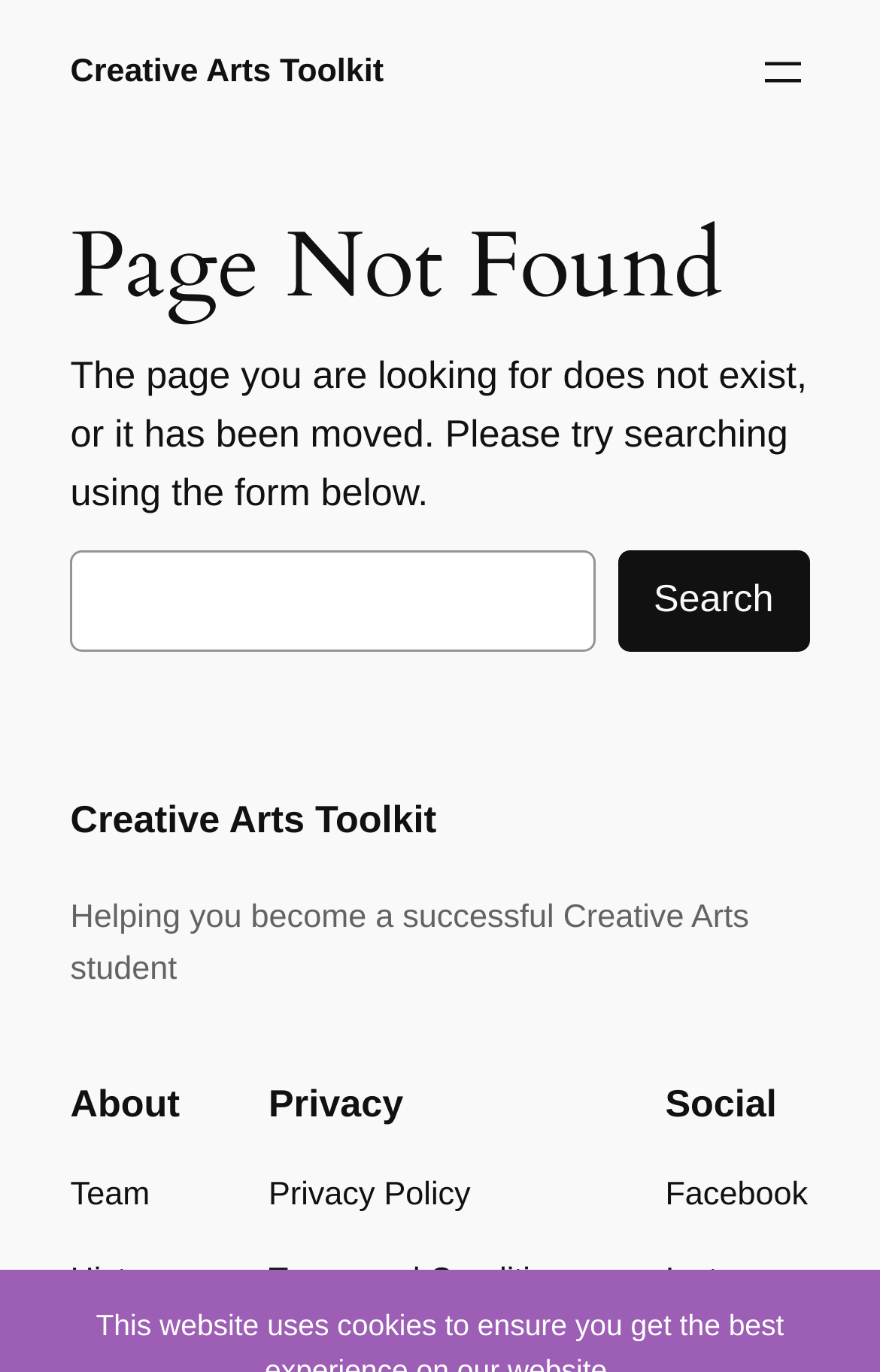Point out the bounding box coordinates of the section to click in order to follow this instruction: "Open menu".

[0.858, 0.033, 0.92, 0.072]